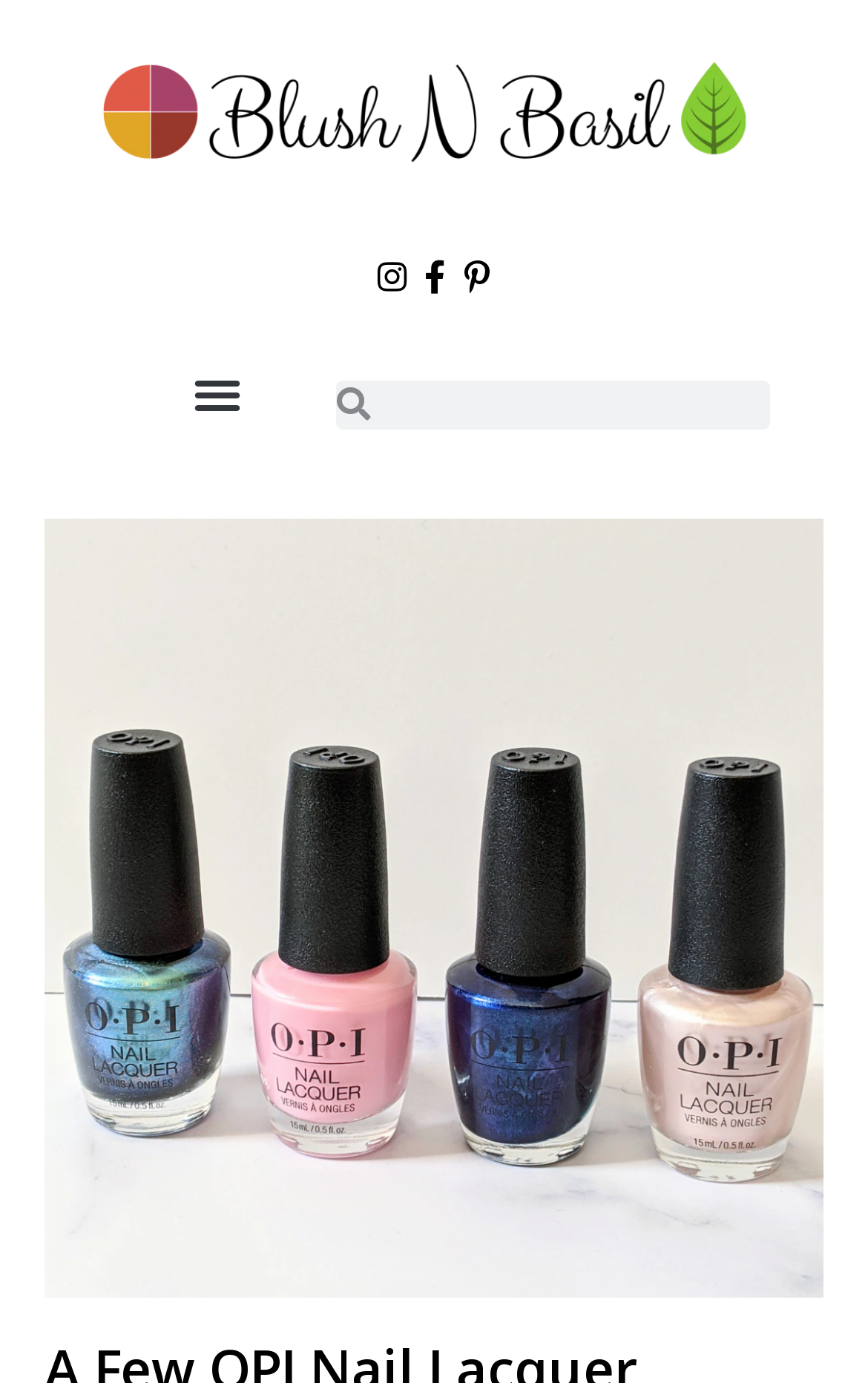Extract the bounding box for the UI element that matches this description: "parent_node: Search name="s"".

[0.426, 0.275, 0.887, 0.311]